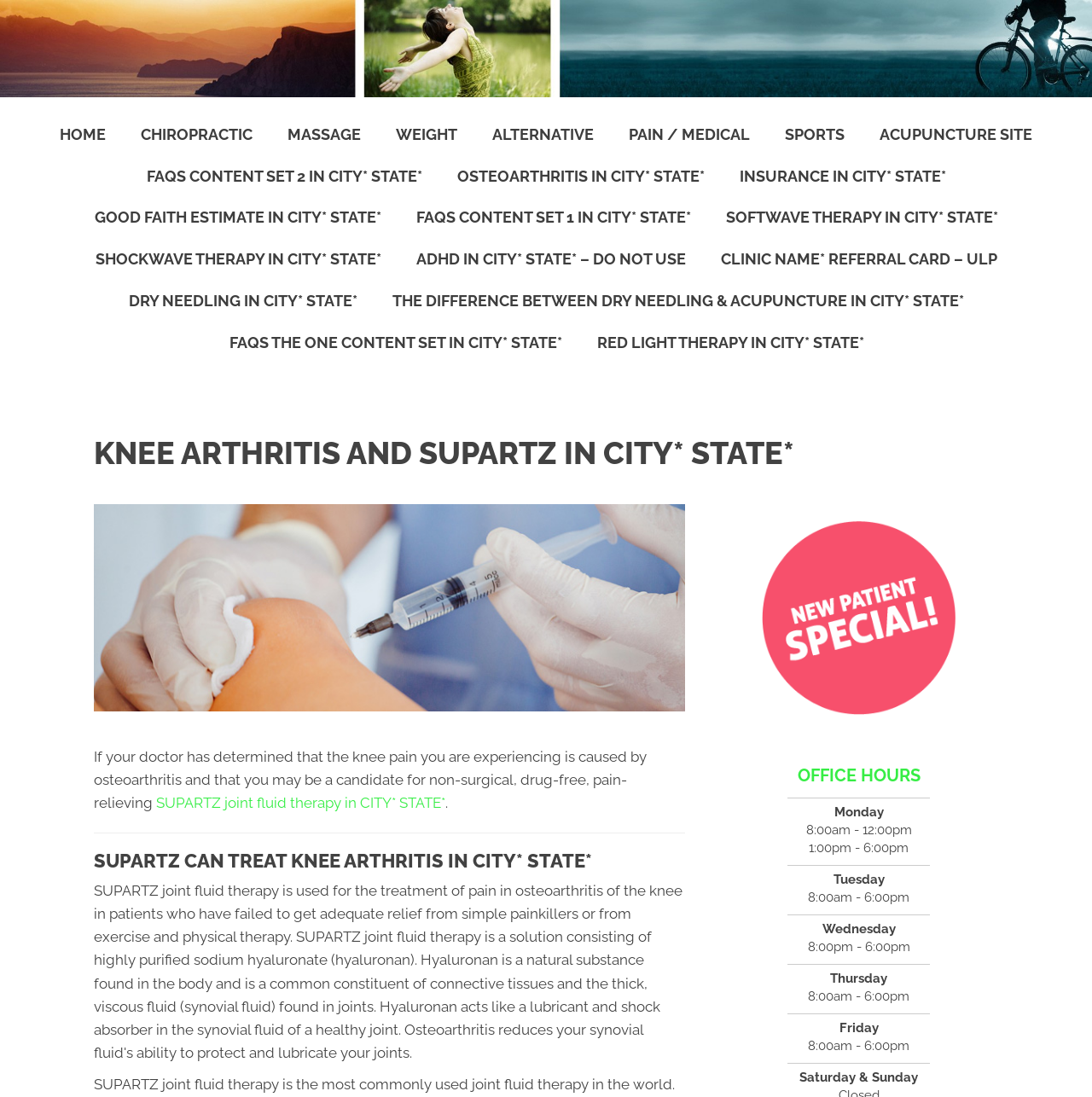Identify the bounding box coordinates for the region of the element that should be clicked to carry out the instruction: "Check the office hours". The bounding box coordinates should be four float numbers between 0 and 1, i.e., [left, top, right, bottom].

[0.73, 0.697, 0.843, 0.716]